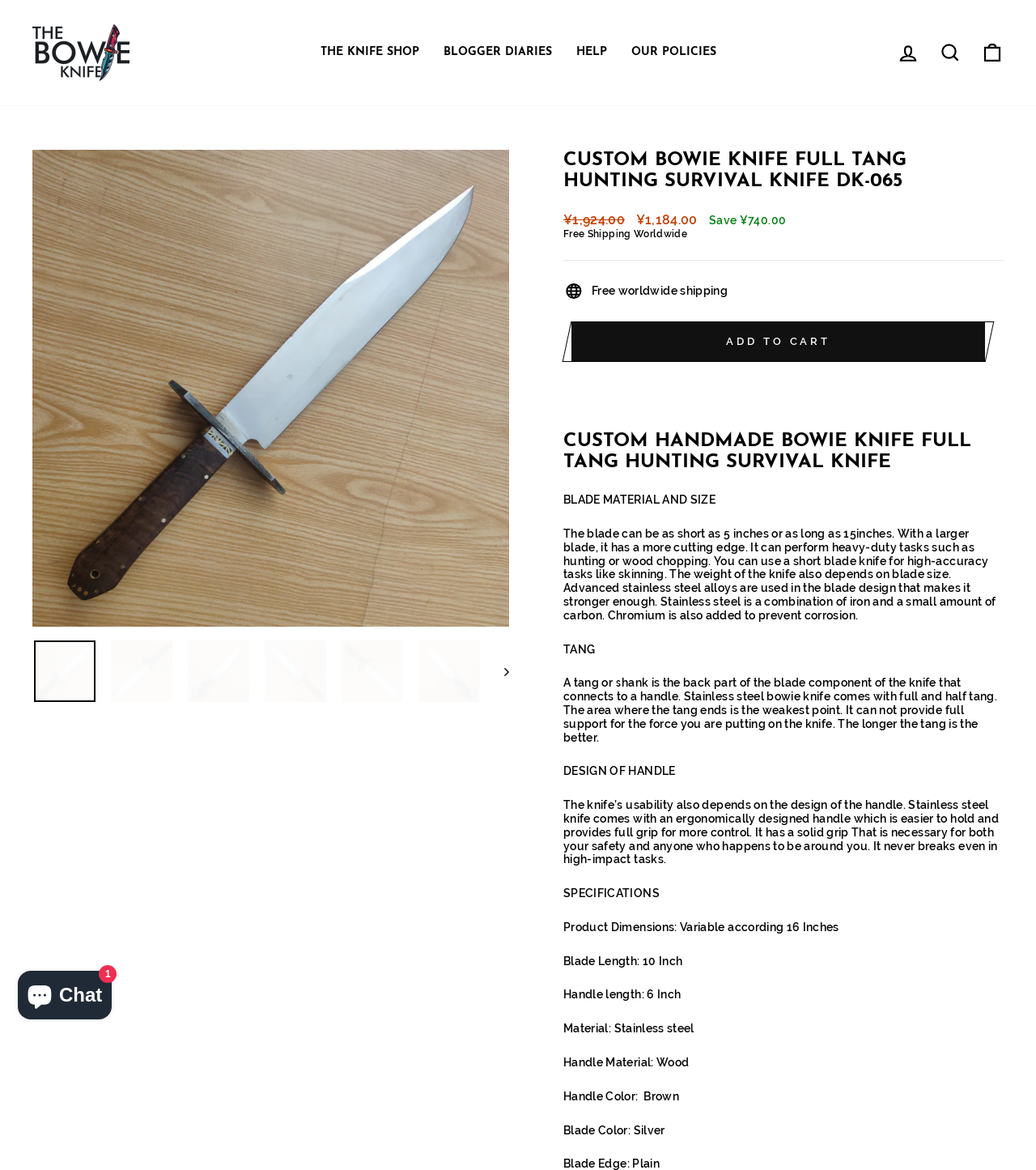Using the element description: "OUR POLICIES", determine the bounding box coordinates. The coordinates should be in the format [left, top, right, bottom], with values between 0 and 1.

[0.597, 0.034, 0.703, 0.055]